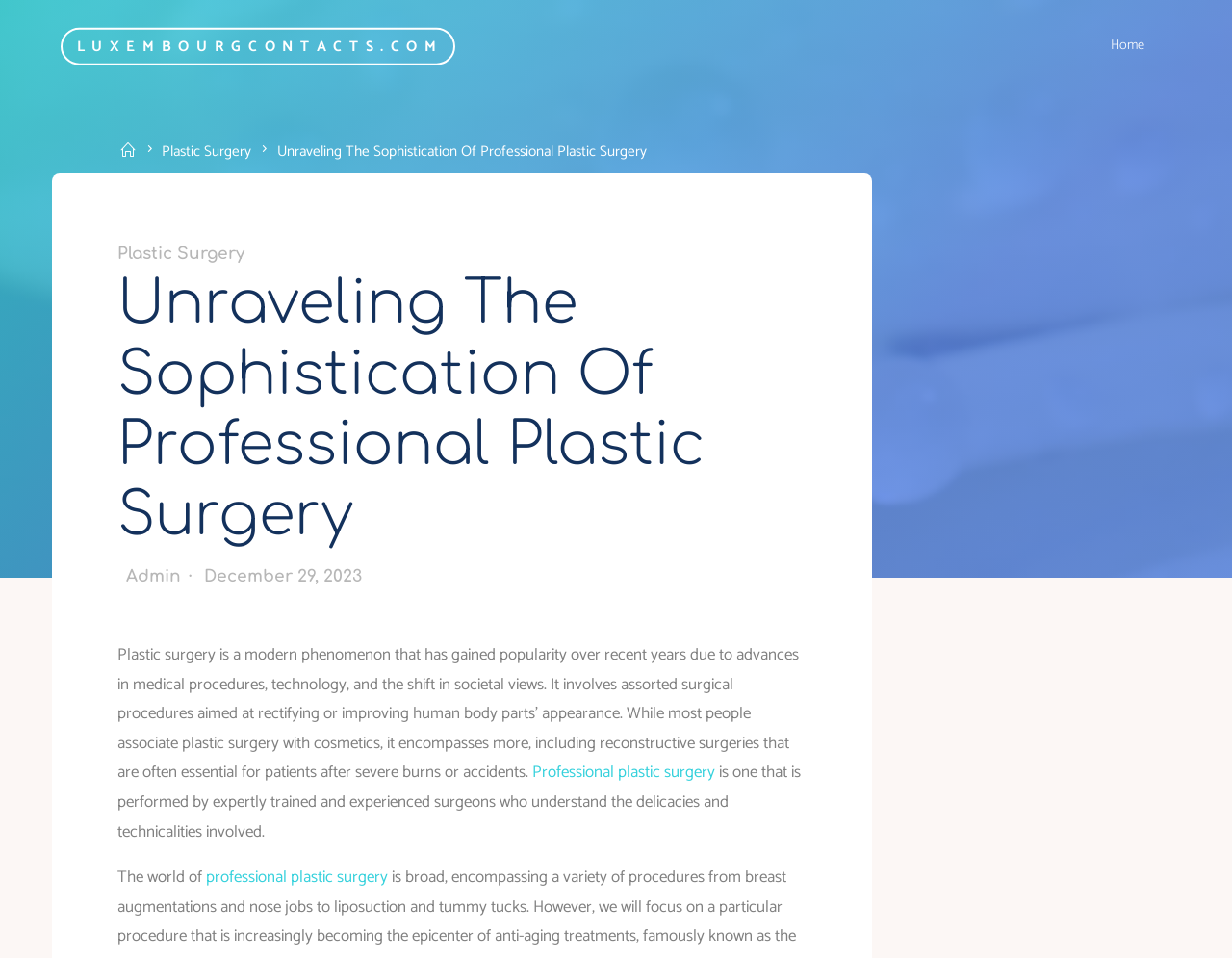Refer to the image and provide an in-depth answer to the question:
What is the main topic of this webpage?

Based on the webpage content, the main topic is plastic surgery, which is evident from the header 'Unraveling The Sophistication Of Professional Plastic Surgery' and the text that follows, discussing the concept of plastic surgery and its various aspects.